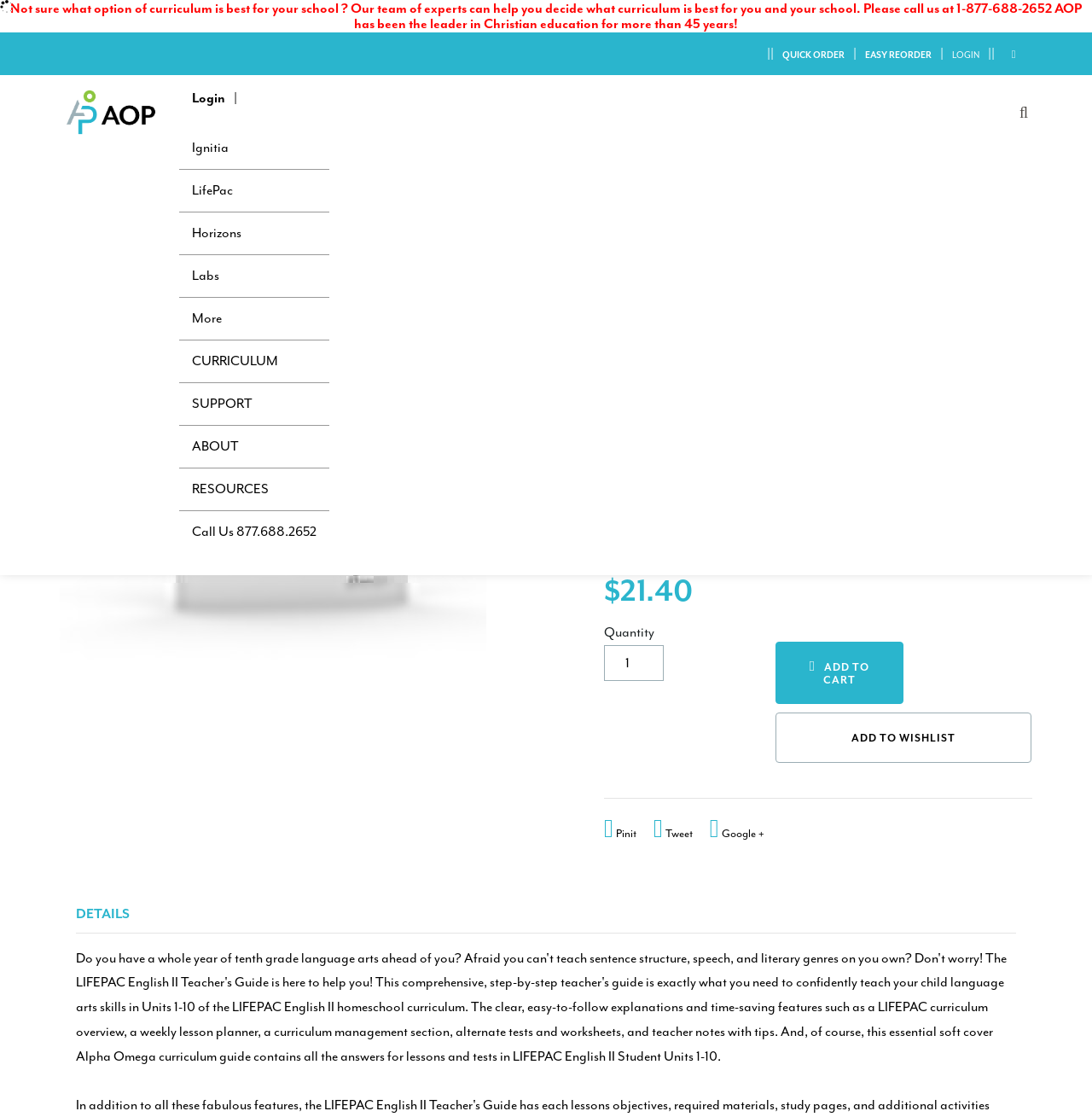Determine the bounding box coordinates of the clickable region to follow the instruction: "Click on the Home link".

None